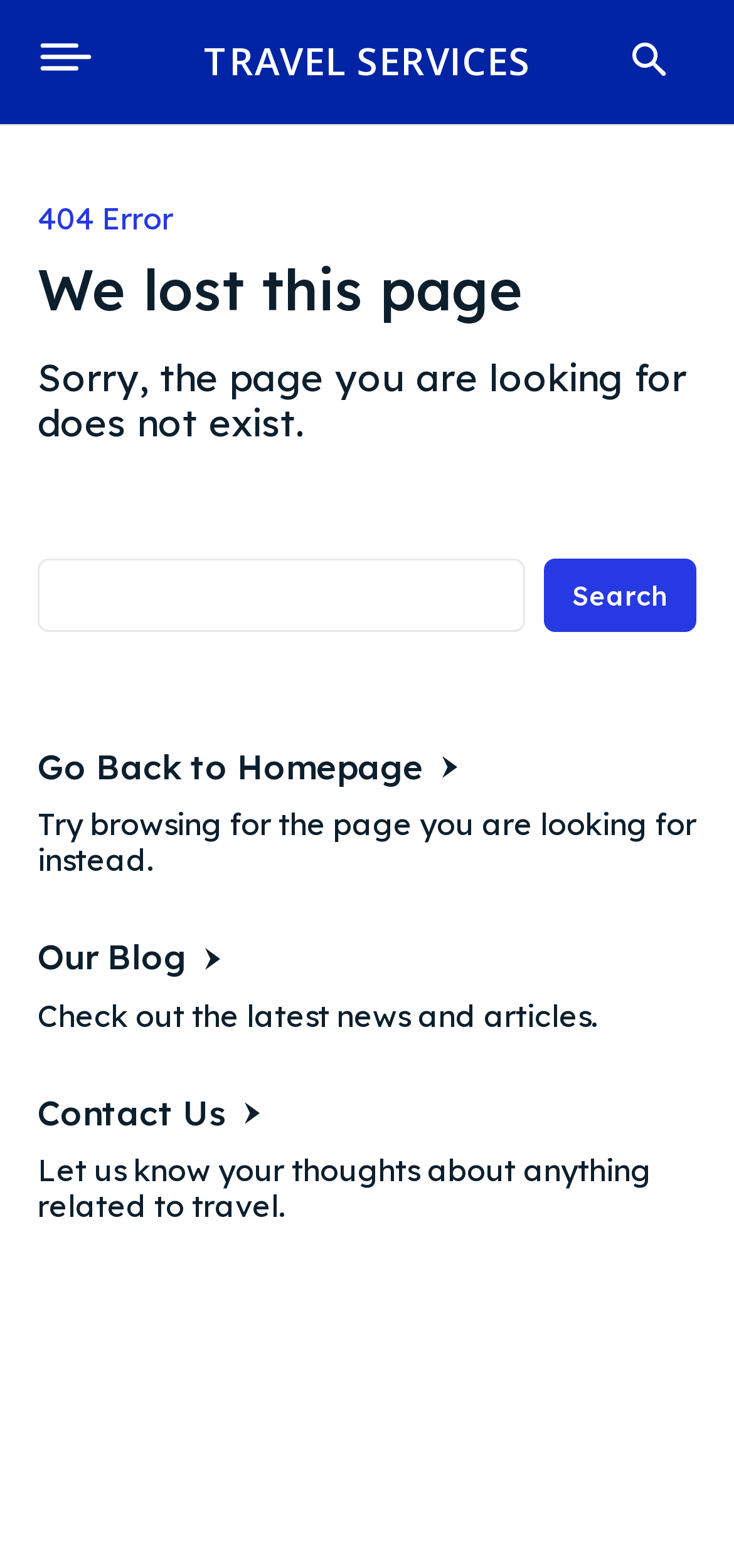Identify the bounding box for the described UI element: "Search".

[0.741, 0.356, 0.949, 0.403]